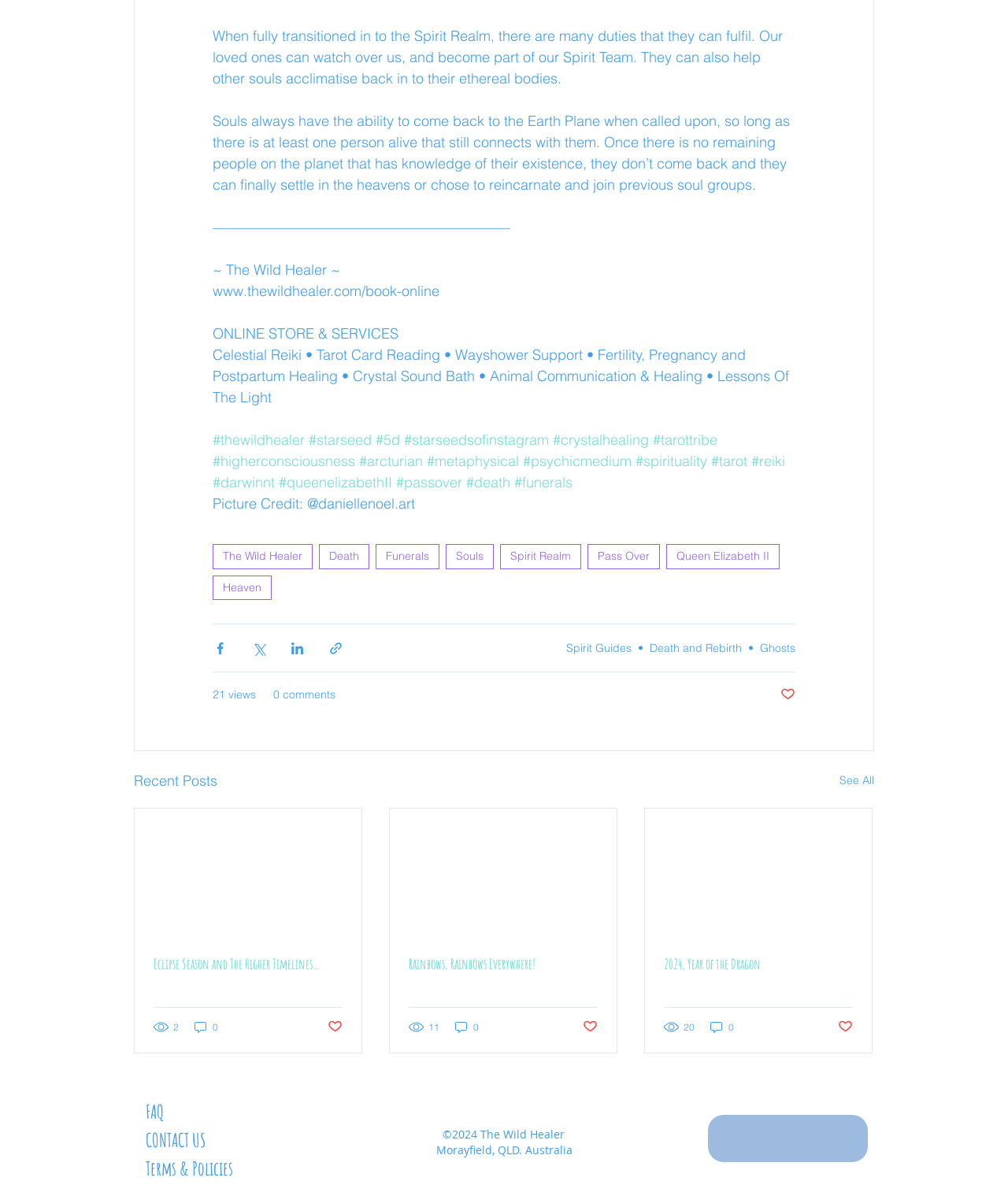What is the name of the website?
Answer the question based on the image using a single word or a brief phrase.

The Wild Healer